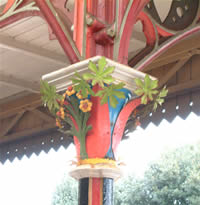Describe all the important aspects and details of the image.

The image showcases an intricately designed cast iron support column found at a train station in Malvern. This ornamental pillar features vibrant colors, including red, blue, and green, adorned with intricate floral designs and decorative leaves. The craftsmanship highlights the station's historical architecture, reflecting its original features and beautiful aesthetics. The background is softly blurred, emphasizing the column’s detailed artwork, which represents both functionality and artistic expression in railway architecture. Such features contribute to the charm and character of the station, making it a notable landmark for visitors and locals alike.